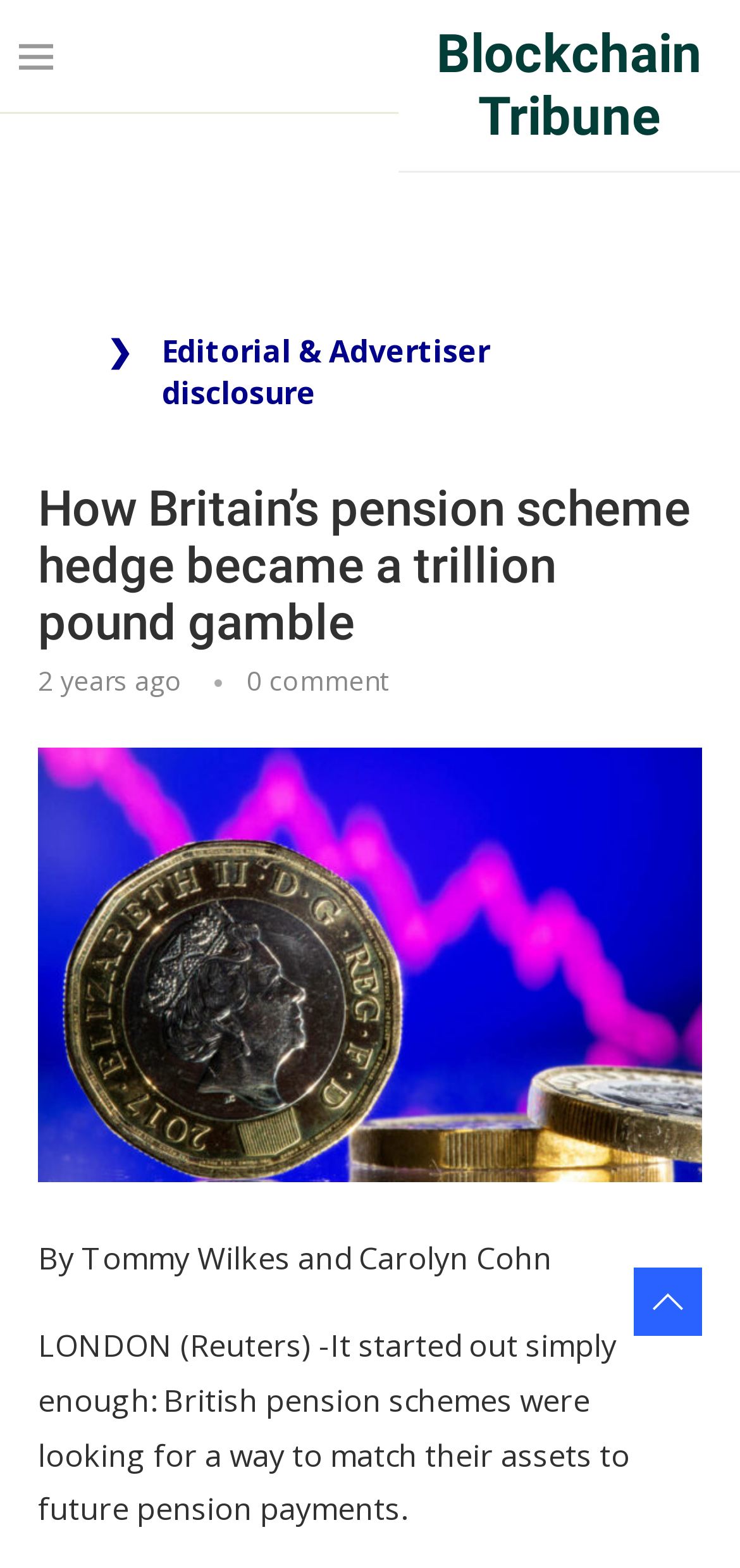Convey a detailed summary of the webpage, mentioning all key elements.

The webpage is an article discussing the risks associated with the LDI strategy in pension schemes. At the top, there is a small image on the left side, accompanied by a layout table that spans about half of the page width. Below this, there is a link to "Blockchain Tribune" on the right side of the page.

The main content of the article begins with a heading that reads "How Britain's pension scheme hedge became a trillion pound gamble". This heading is positioned near the top-left corner of the page. Below it, there is a timestamp indicating that the article was published 2 years ago, followed by a text stating "0 comment".

The article's body text starts with a paragraph written by Tommy Wilkes and Carolyn Cohn, which is positioned below the timestamp. The text describes how British pension schemes initially sought to match their assets to future pension payments, but eventually became a trillion-pound gamble.

Throughout the article, there are no other images aside from the small one at the top. The layout is primarily composed of text, with headings and paragraphs arranged in a clear and readable manner.